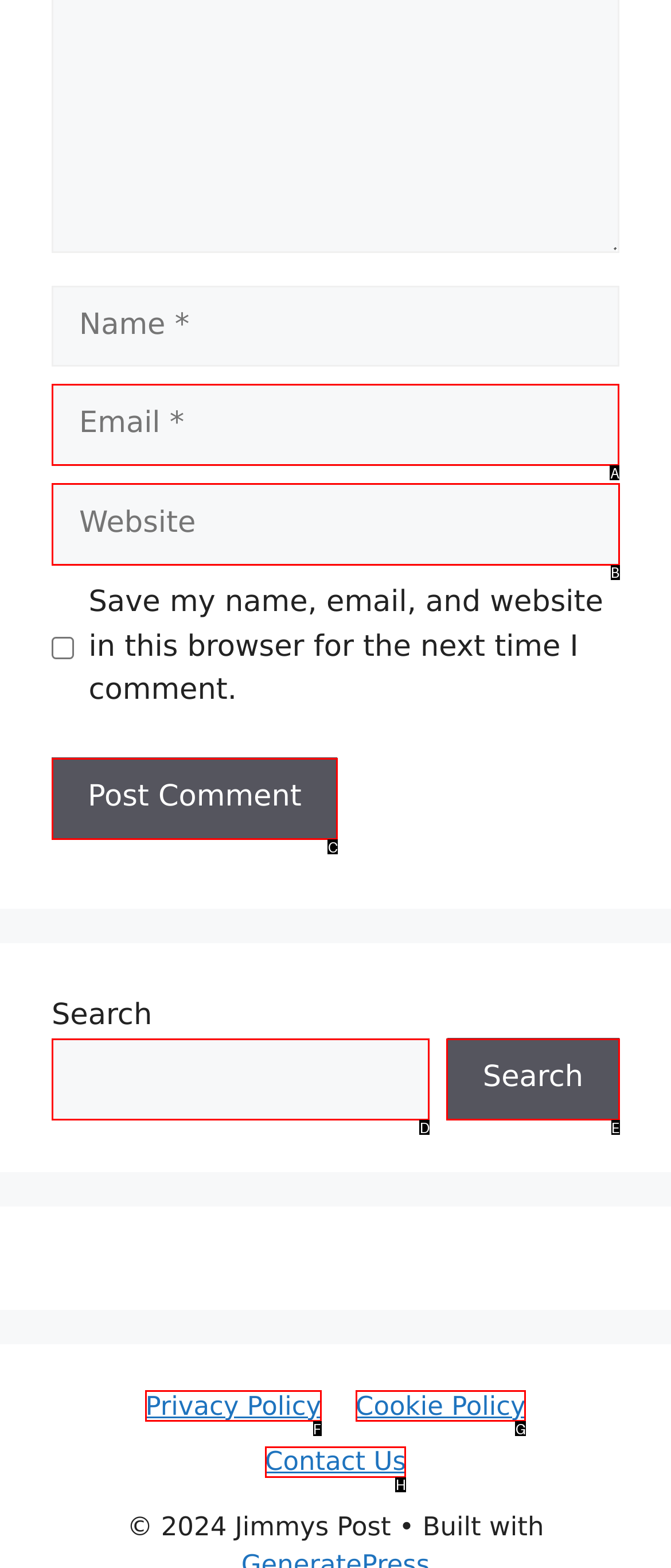Identify which lettered option to click to carry out the task: Input your email. Provide the letter as your answer.

A